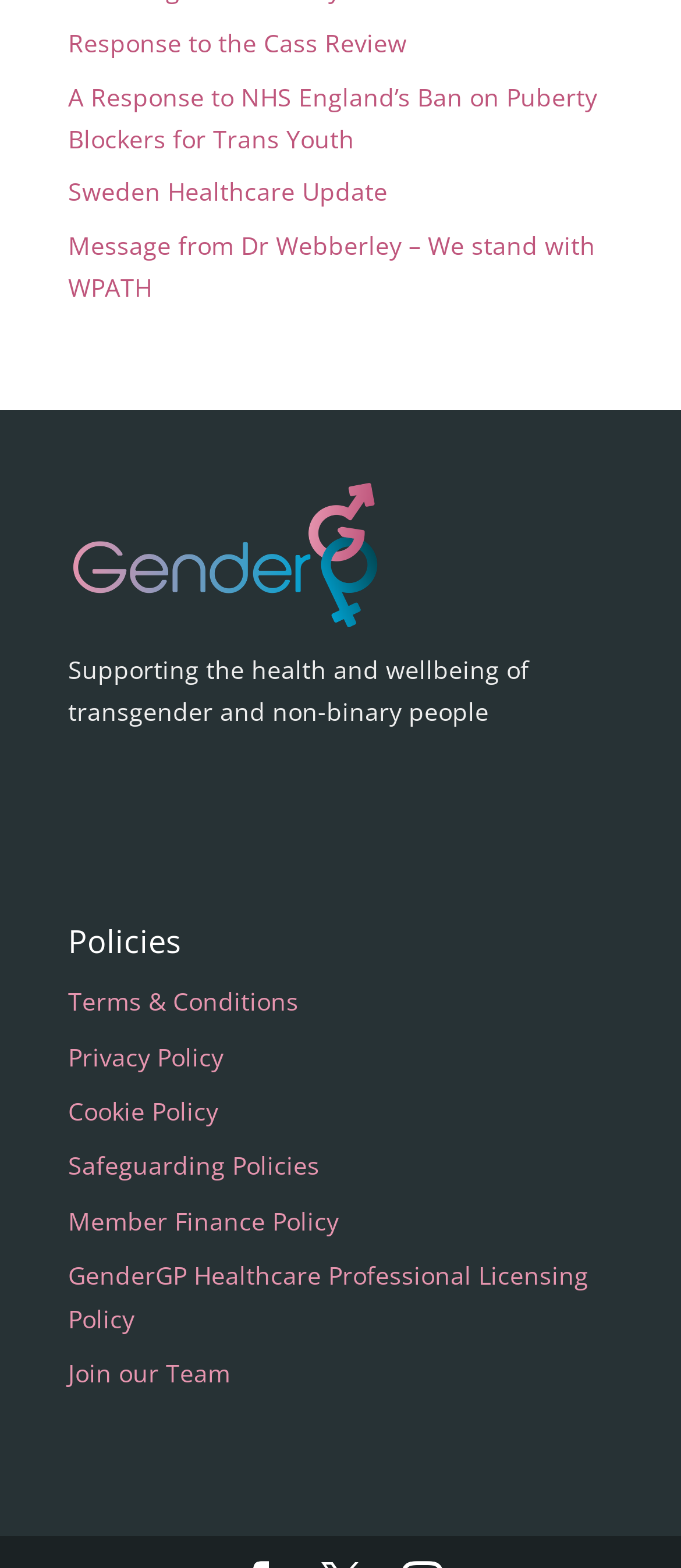Find the bounding box coordinates of the element to click in order to complete this instruction: "Click on 'Response to the Cass Review'". The bounding box coordinates must be four float numbers between 0 and 1, denoted as [left, top, right, bottom].

[0.1, 0.017, 0.597, 0.038]